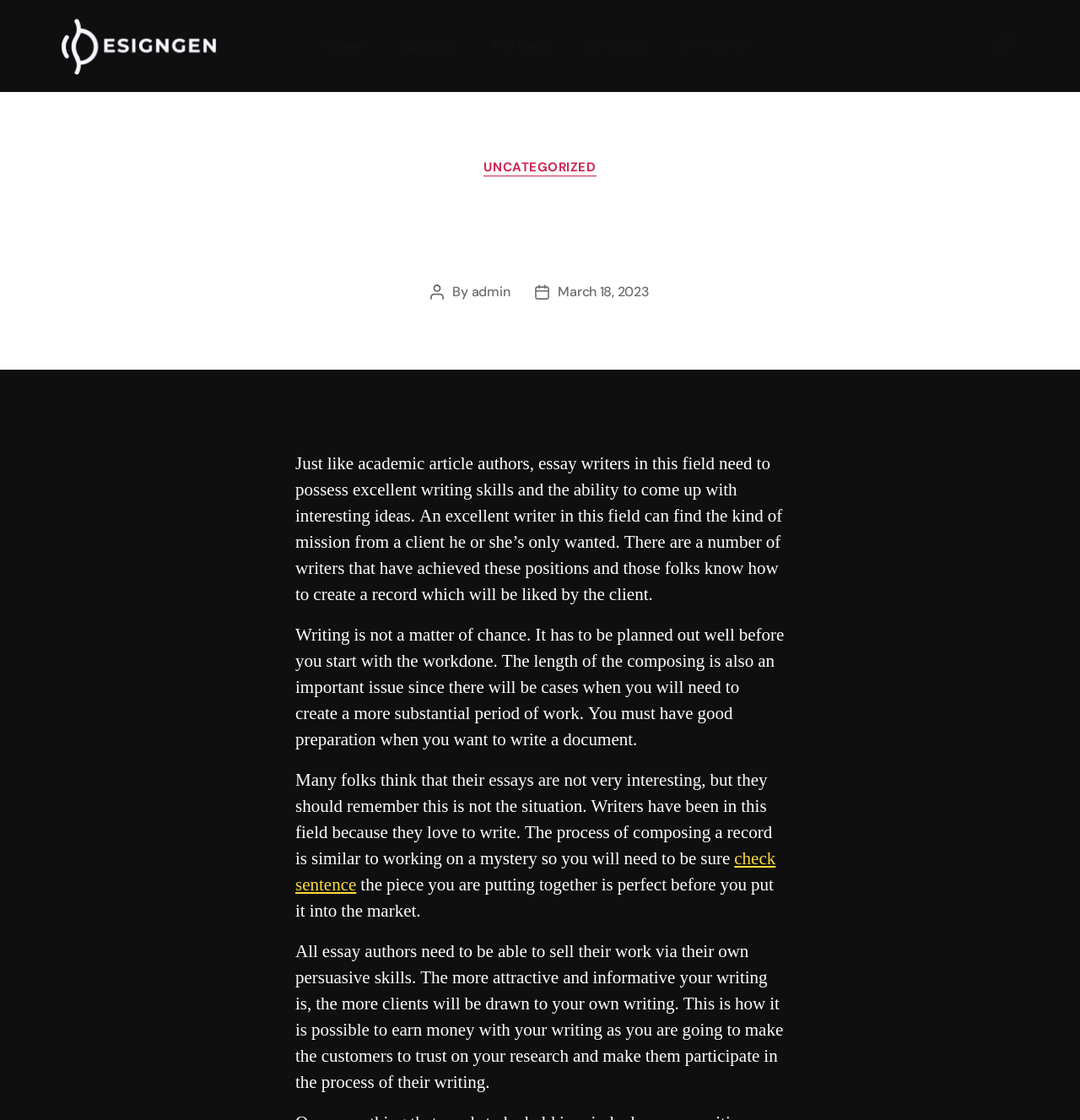Locate the bounding box coordinates of the clickable element to fulfill the following instruction: "Read the article about essay writers". Provide the coordinates as four float numbers between 0 and 1 in the format [left, top, right, bottom].

[0.273, 0.404, 0.724, 0.518]